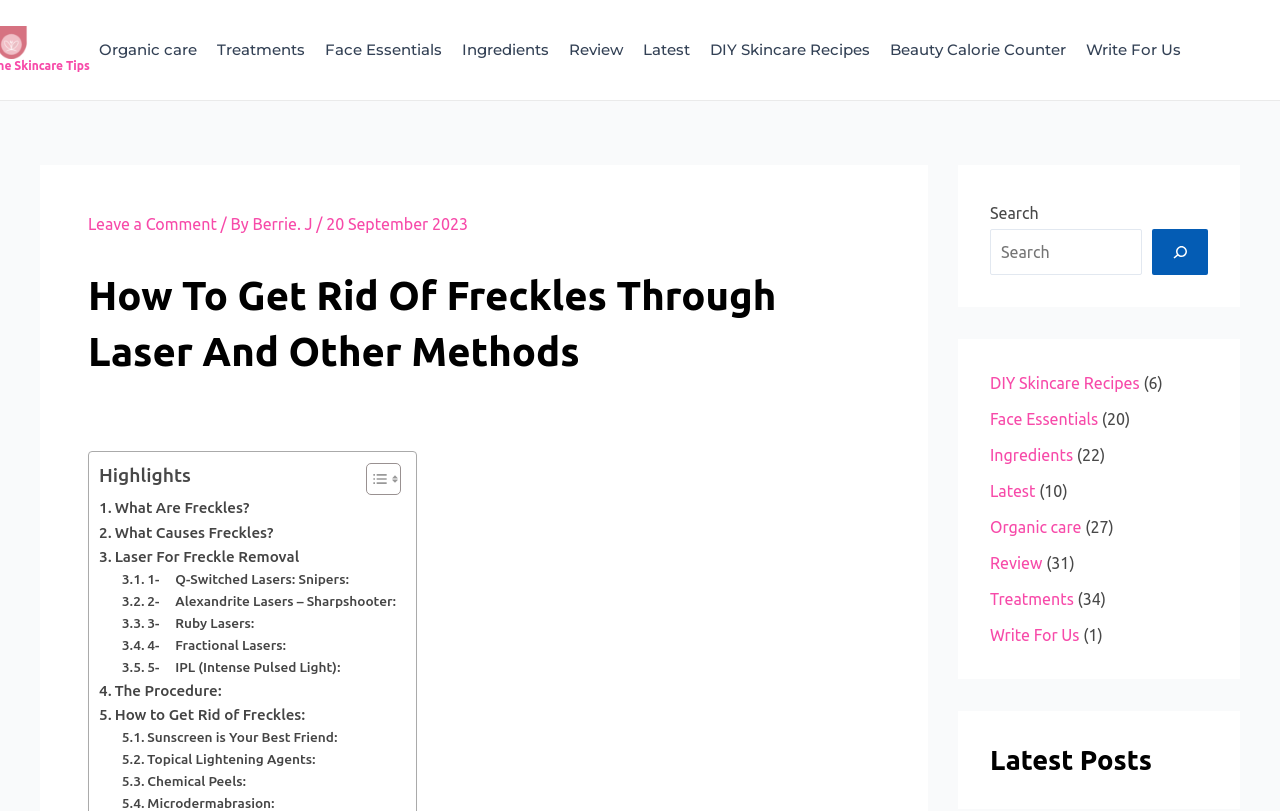Locate and extract the headline of this webpage.

How To Get Rid Of Freckles Through Laser And Other Methods